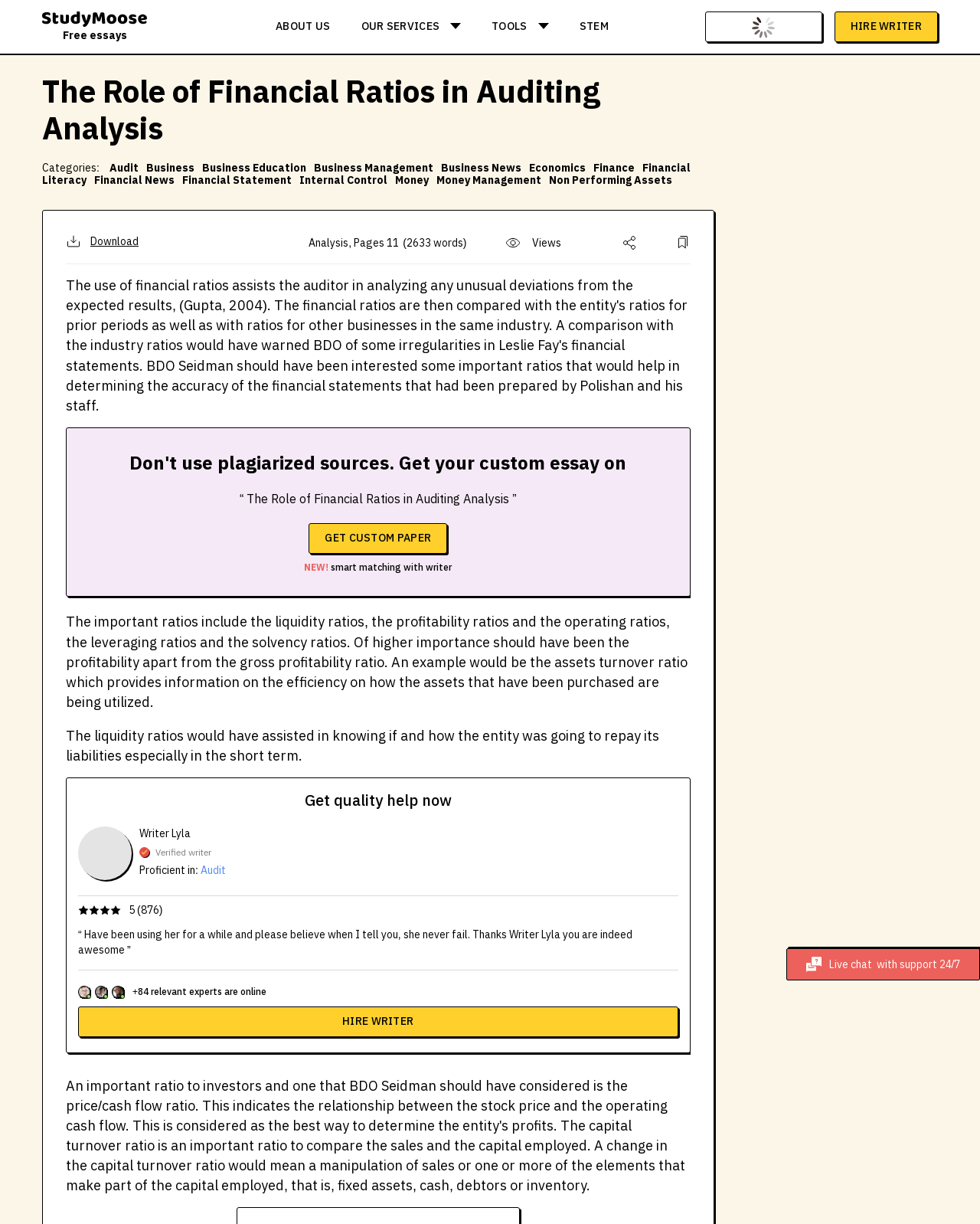What is the text of the webpage's headline?

The Role of Financial Ratios in Auditing Analysis